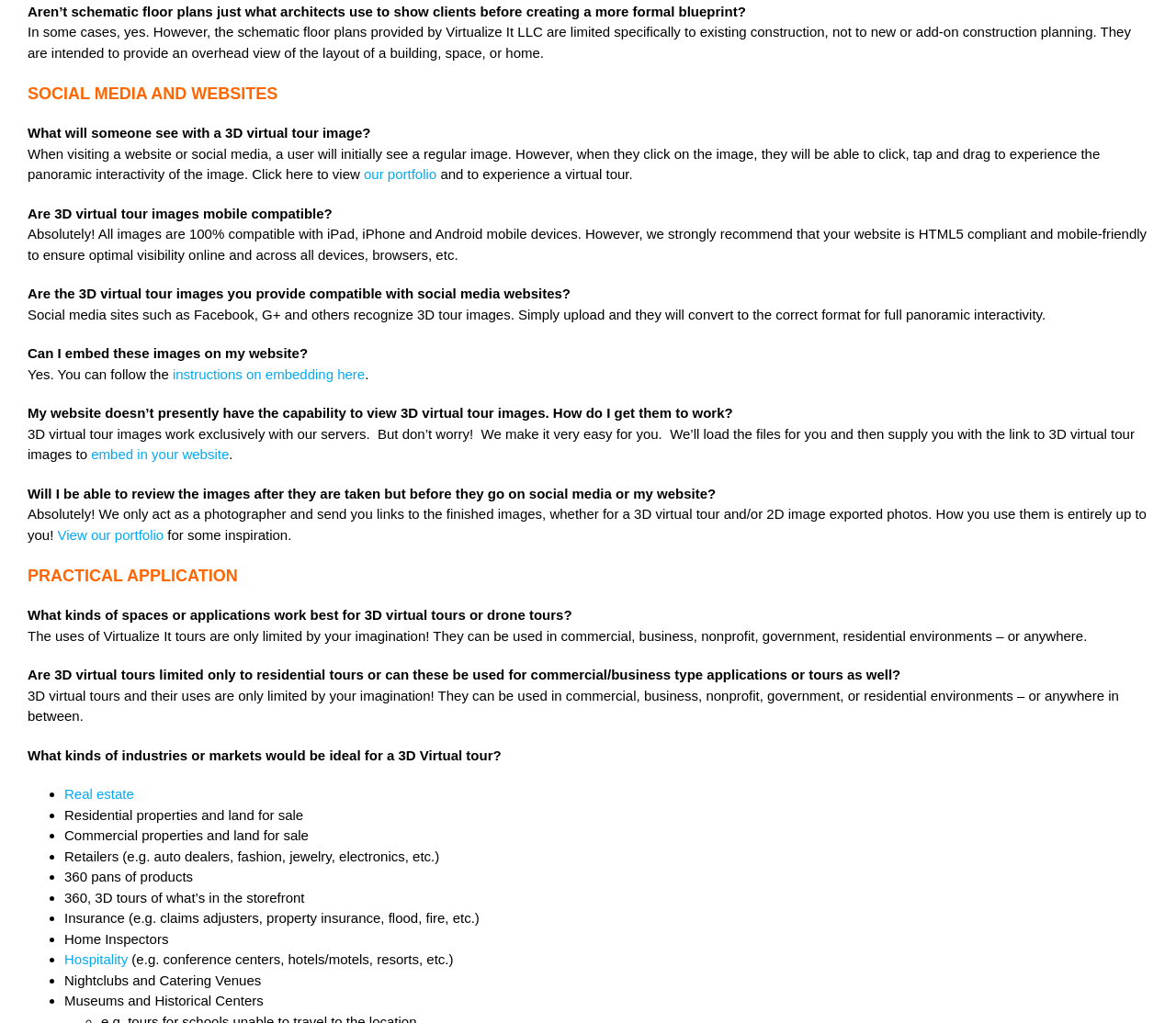Locate the bounding box coordinates of the element you need to click to accomplish the task described by this instruction: "Click the link to view the portfolio for some inspiration".

[0.049, 0.515, 0.139, 0.53]